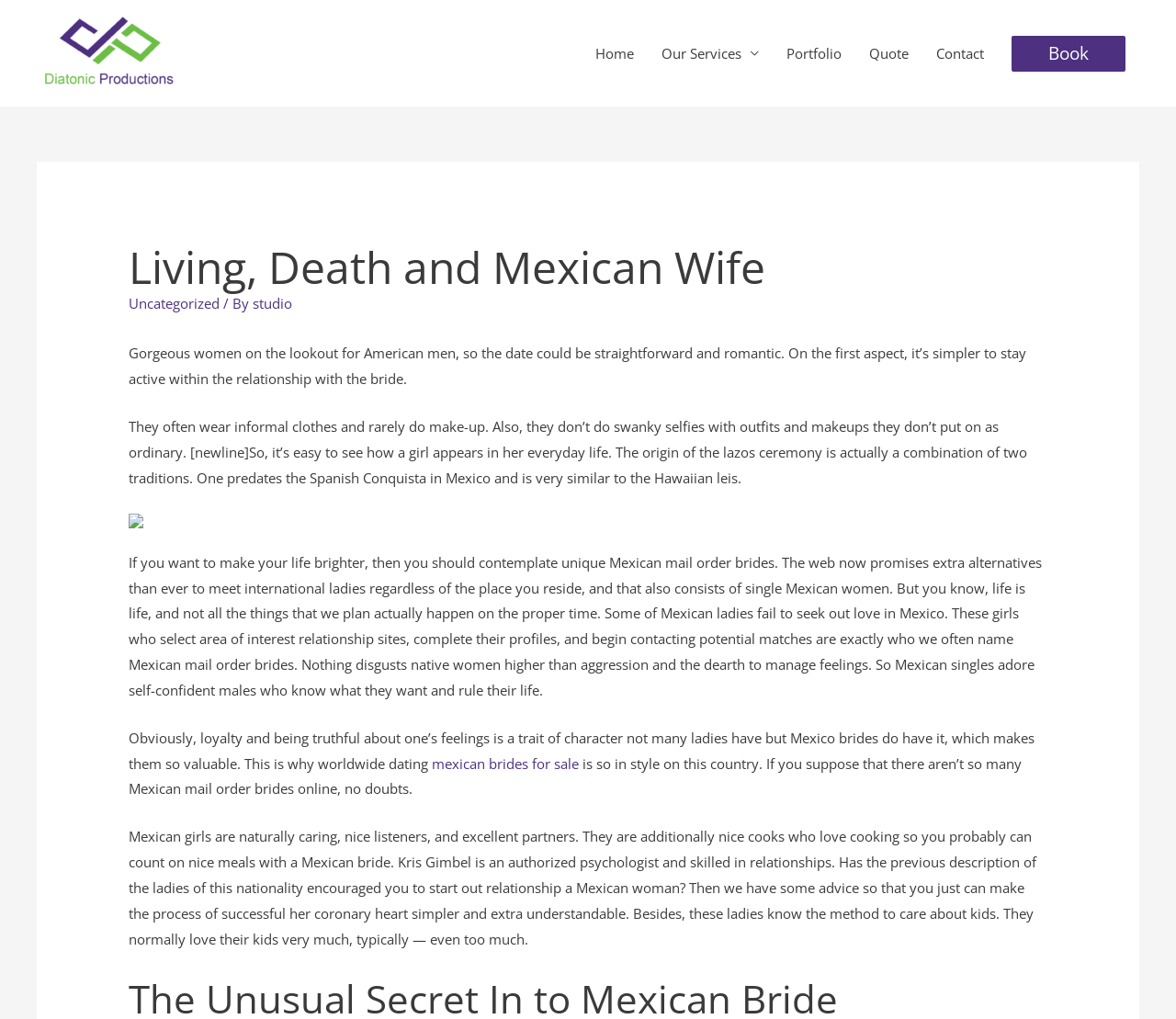Show the bounding box coordinates for the HTML element described as: "mexican brides for sale".

[0.367, 0.74, 0.492, 0.758]